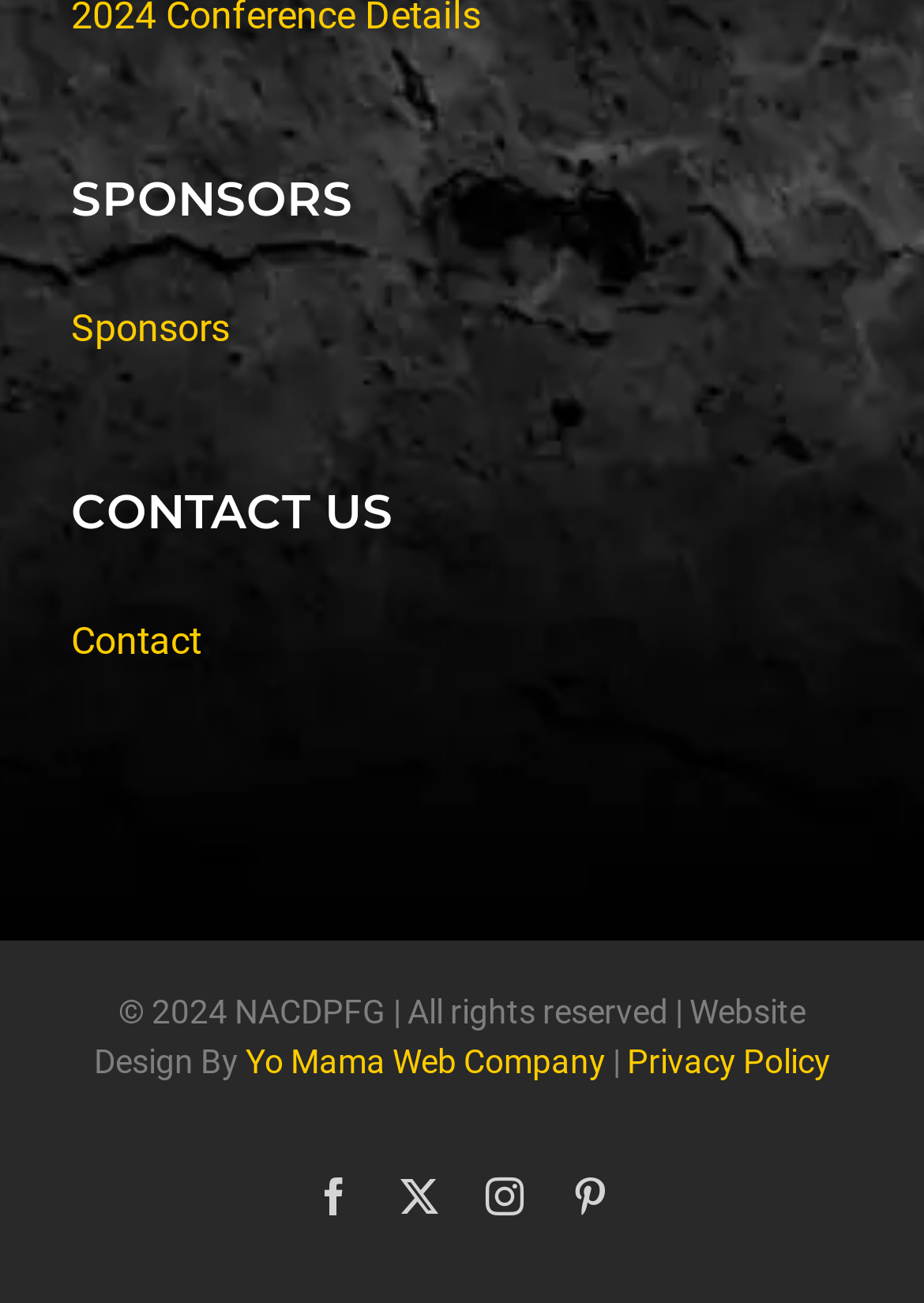How many navigation links are available?
Using the image, respond with a single word or phrase.

2